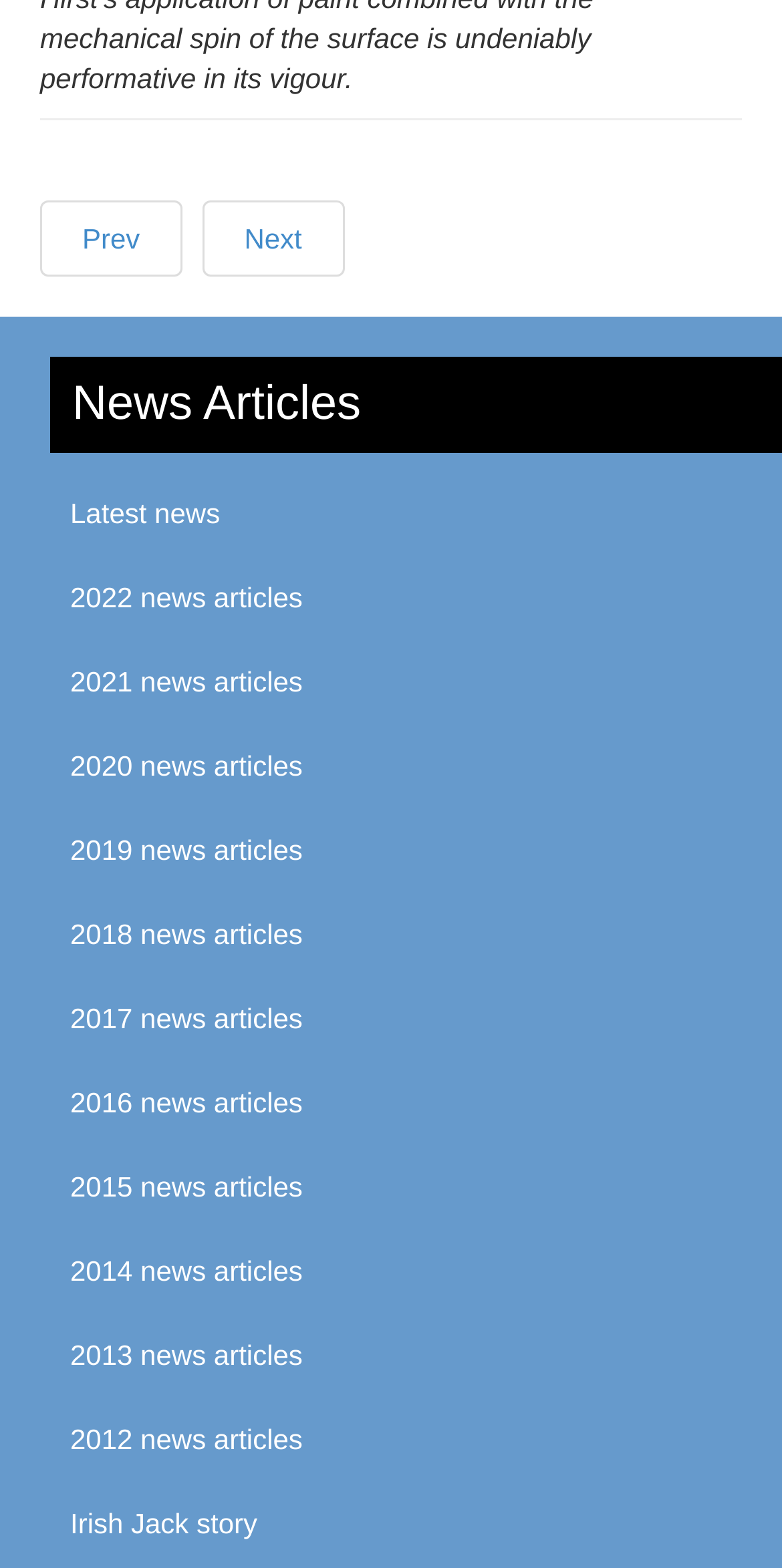Please identify the bounding box coordinates of the element's region that needs to be clicked to fulfill the following instruction: "Read 2022 news articles". The bounding box coordinates should consist of four float numbers between 0 and 1, i.e., [left, top, right, bottom].

[0.051, 0.355, 1.0, 0.406]